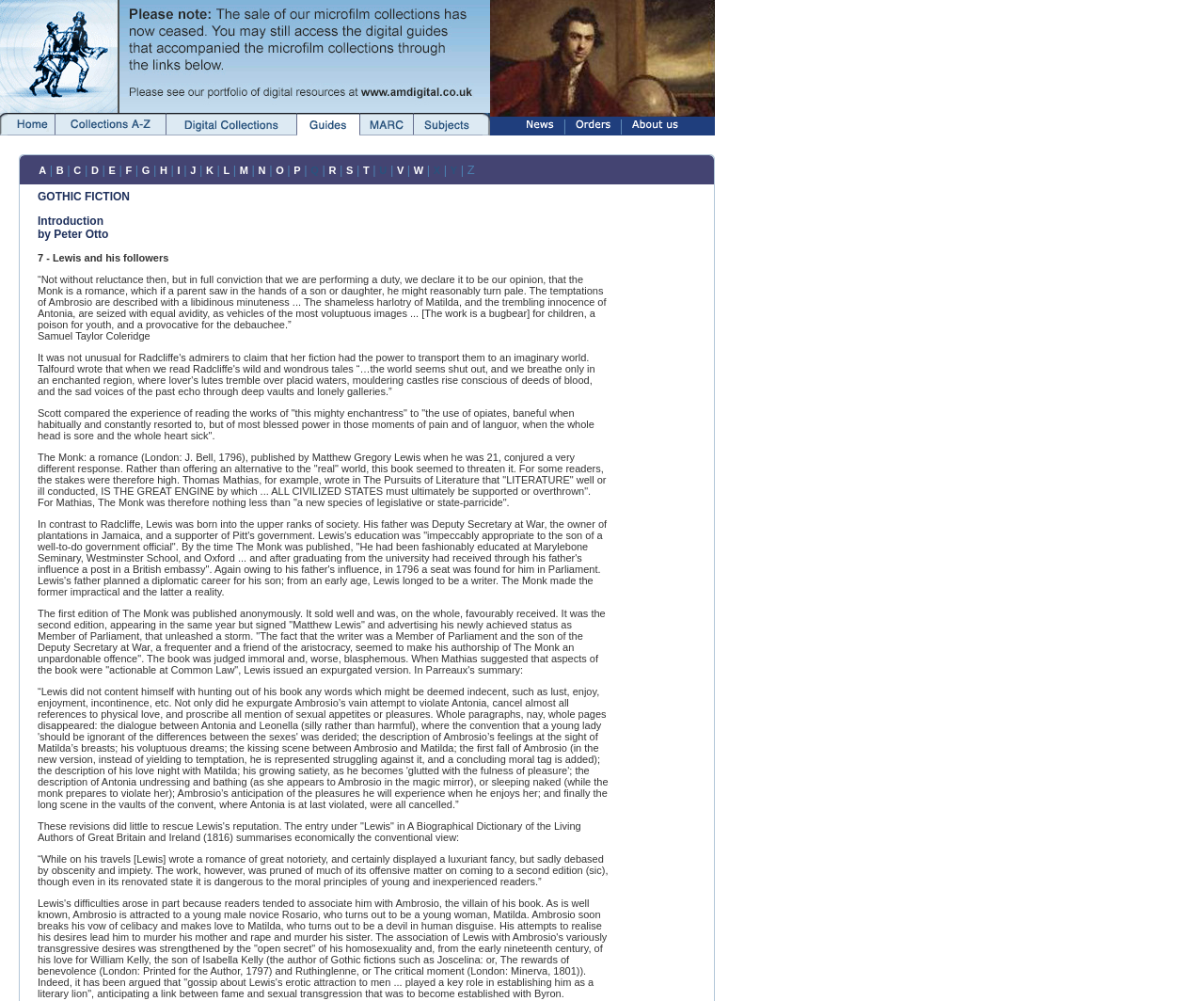Extract the bounding box coordinates of the UI element described by: "alt="*"". The coordinates should include four float numbers ranging from 0 to 1, e.g., [left, top, right, bottom].

[0.0, 0.1, 0.098, 0.116]